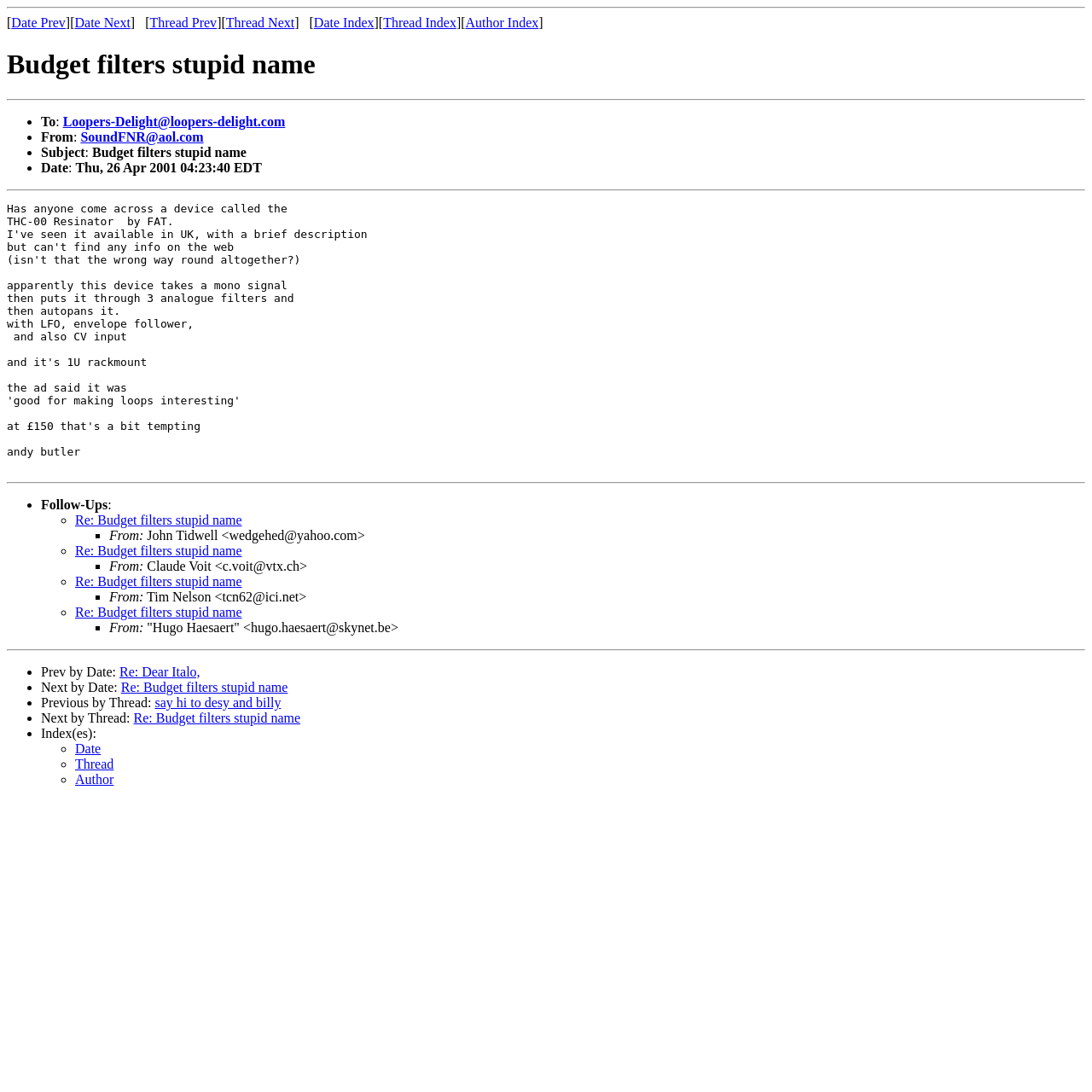Highlight the bounding box coordinates of the region I should click on to meet the following instruction: "View the thread index".

[0.351, 0.014, 0.418, 0.027]